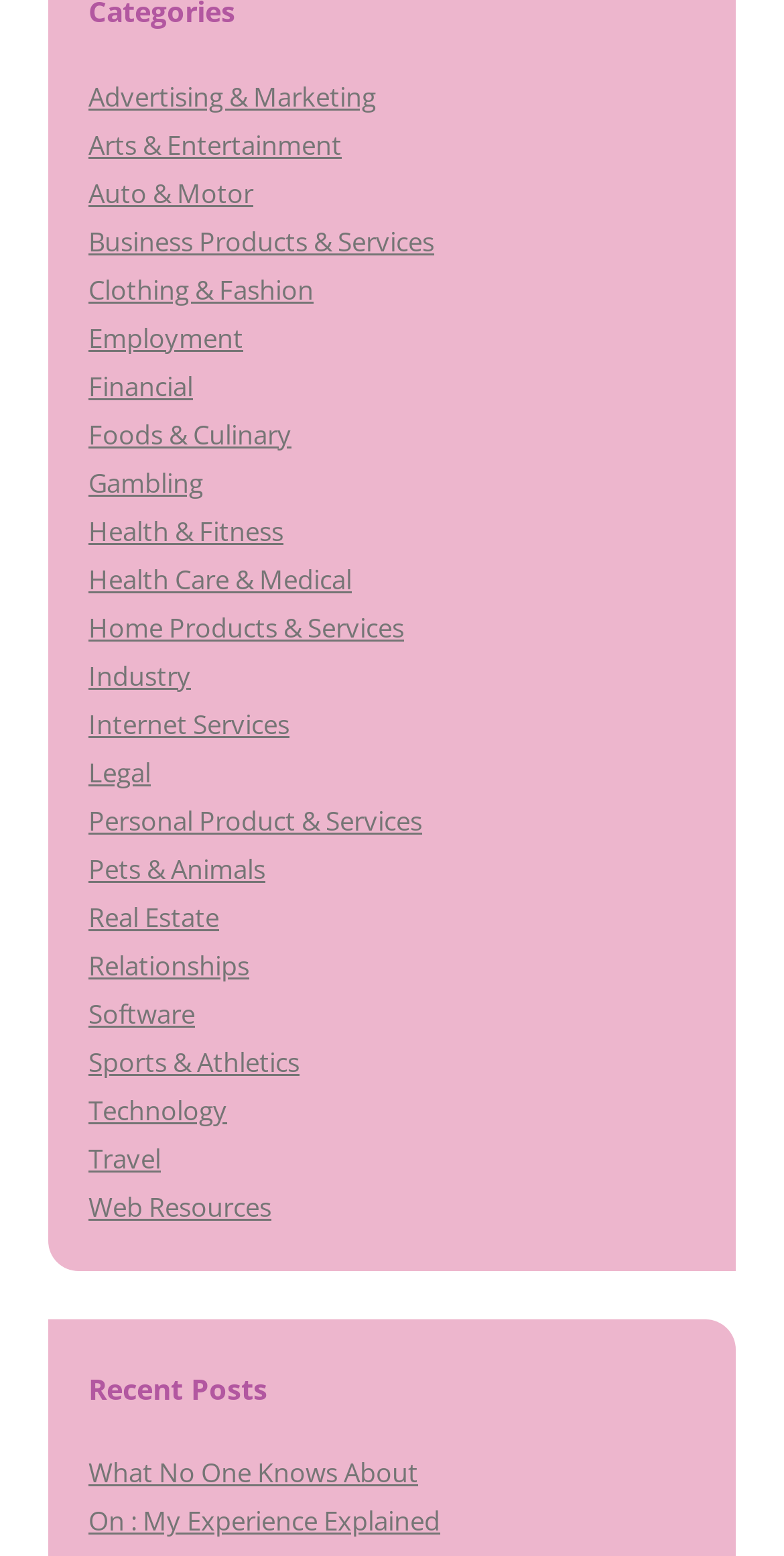What is the title of the section below the category links? Observe the screenshot and provide a one-word or short phrase answer.

Recent Posts